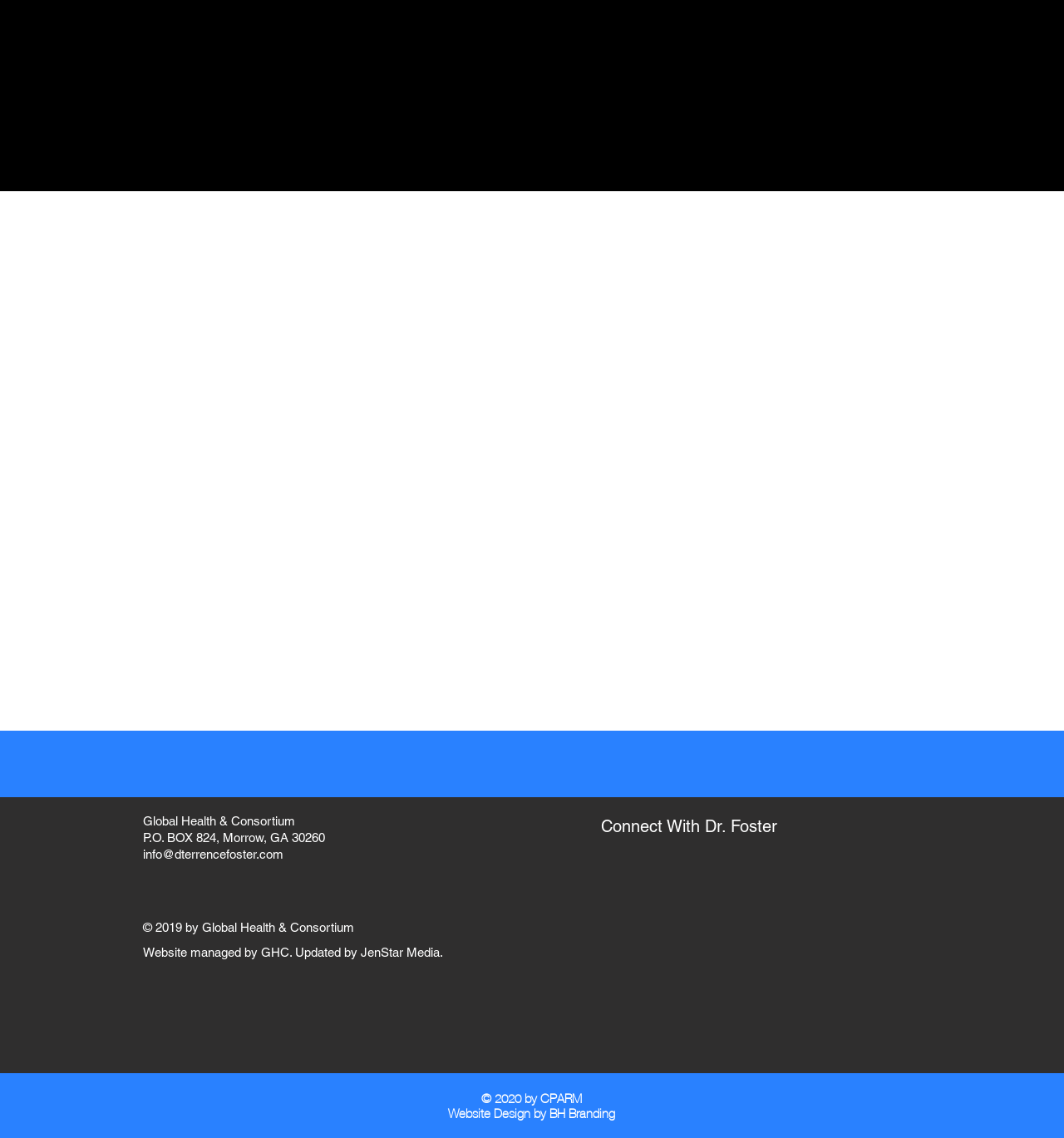What is the name of the person mentioned at the top?
Answer the question with a thorough and detailed explanation.

The webpage has a static text element at the top with the name 'Tyra Simmons, Google', which suggests that Tyra Simmons is the person mentioned.